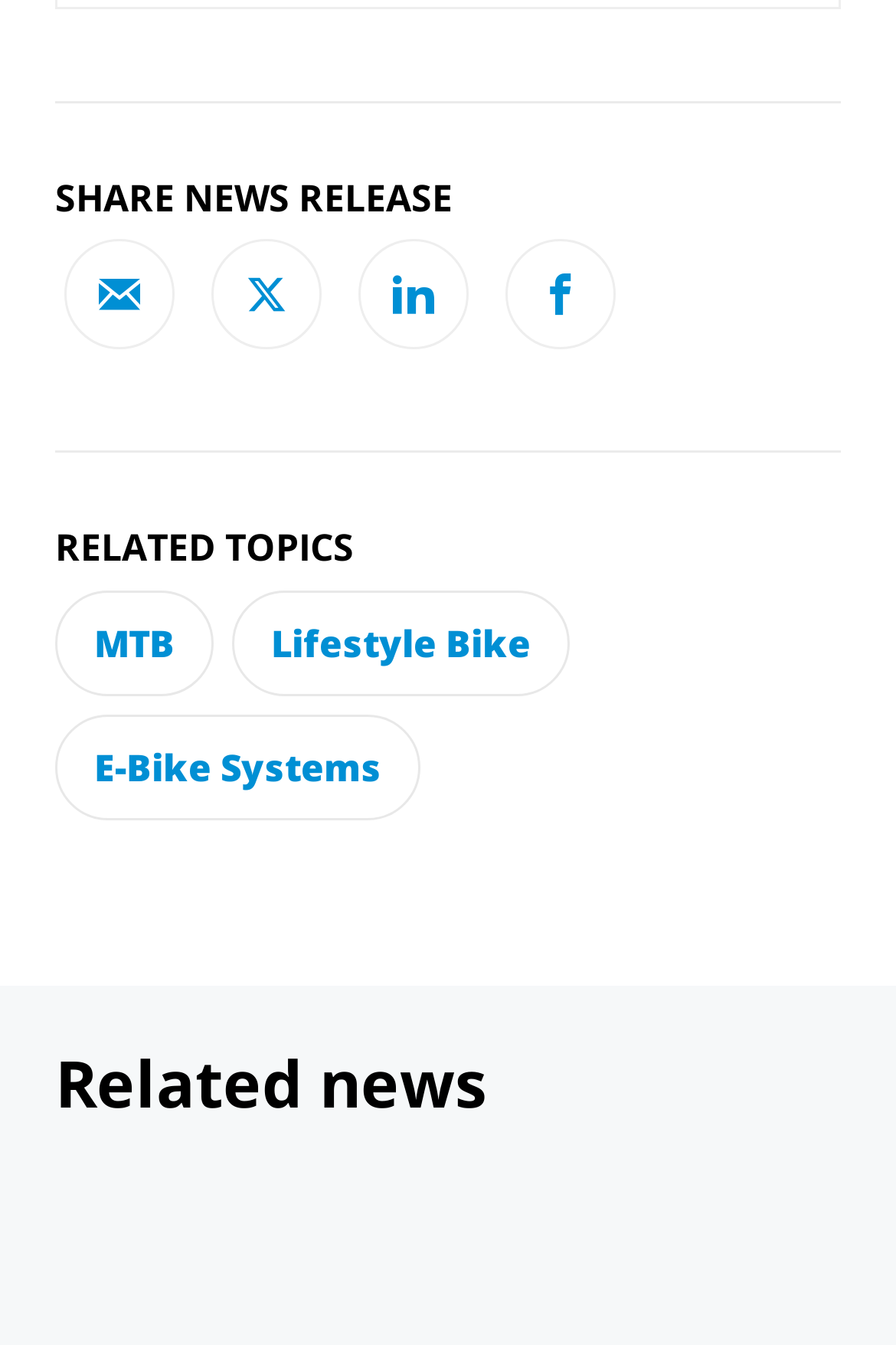What is the first related topic?
Carefully analyze the image and provide a thorough answer to the question.

The first related topic is 'MTB' which is a link located below the 'RELATED TOPICS' heading, with a bounding box coordinate of [0.062, 0.438, 0.238, 0.517].